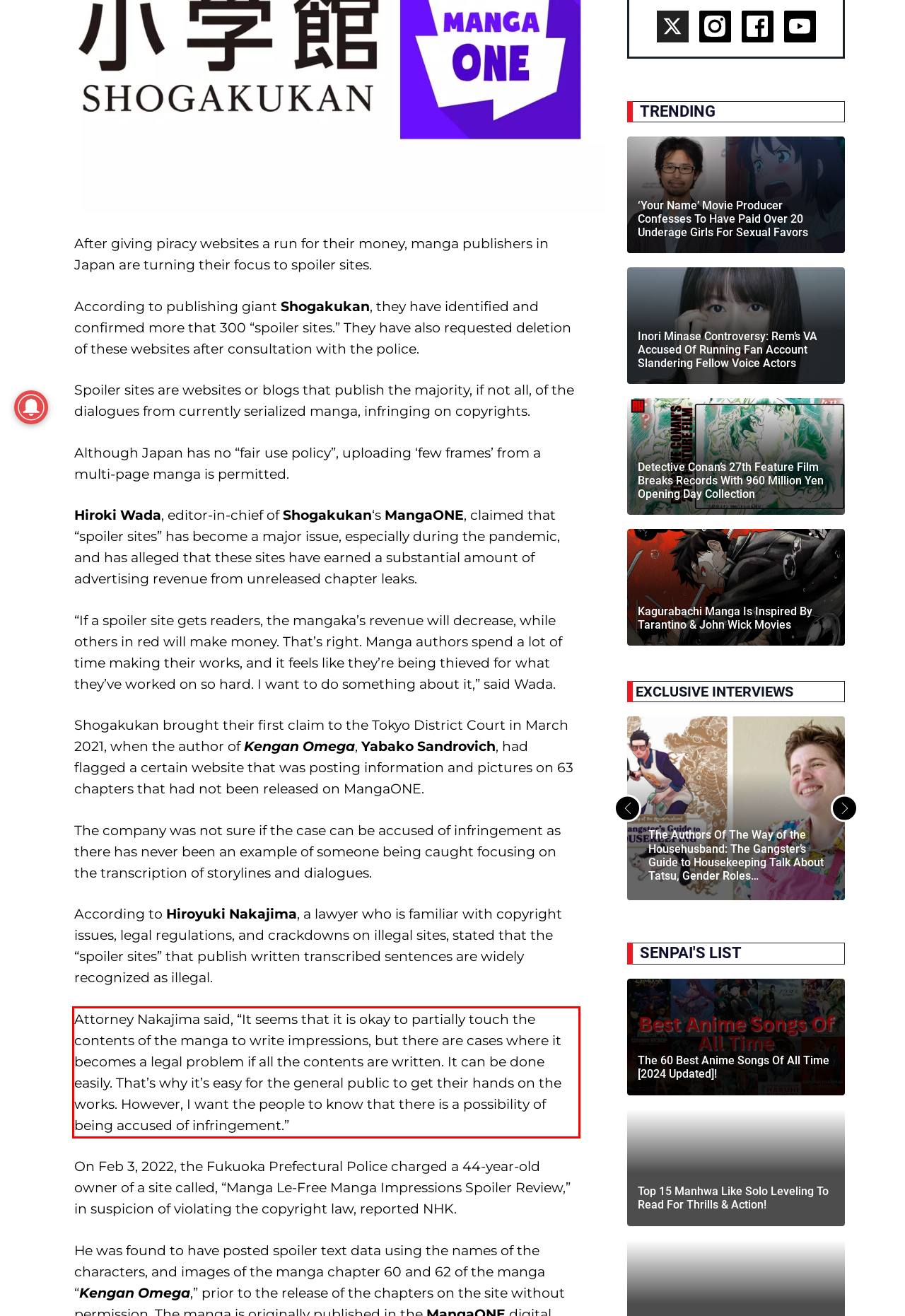Using OCR, extract the text content found within the red bounding box in the given webpage screenshot.

Attorney Nakajima said, “It seems that it is okay to partially touch the contents of the manga to write impressions, but there are cases where it becomes a legal problem if all the contents are written. It can be done easily. That’s why it’s easy for the general public to get their hands on the works. However, I want the people to know that there is a possibility of being accused of infringement.”